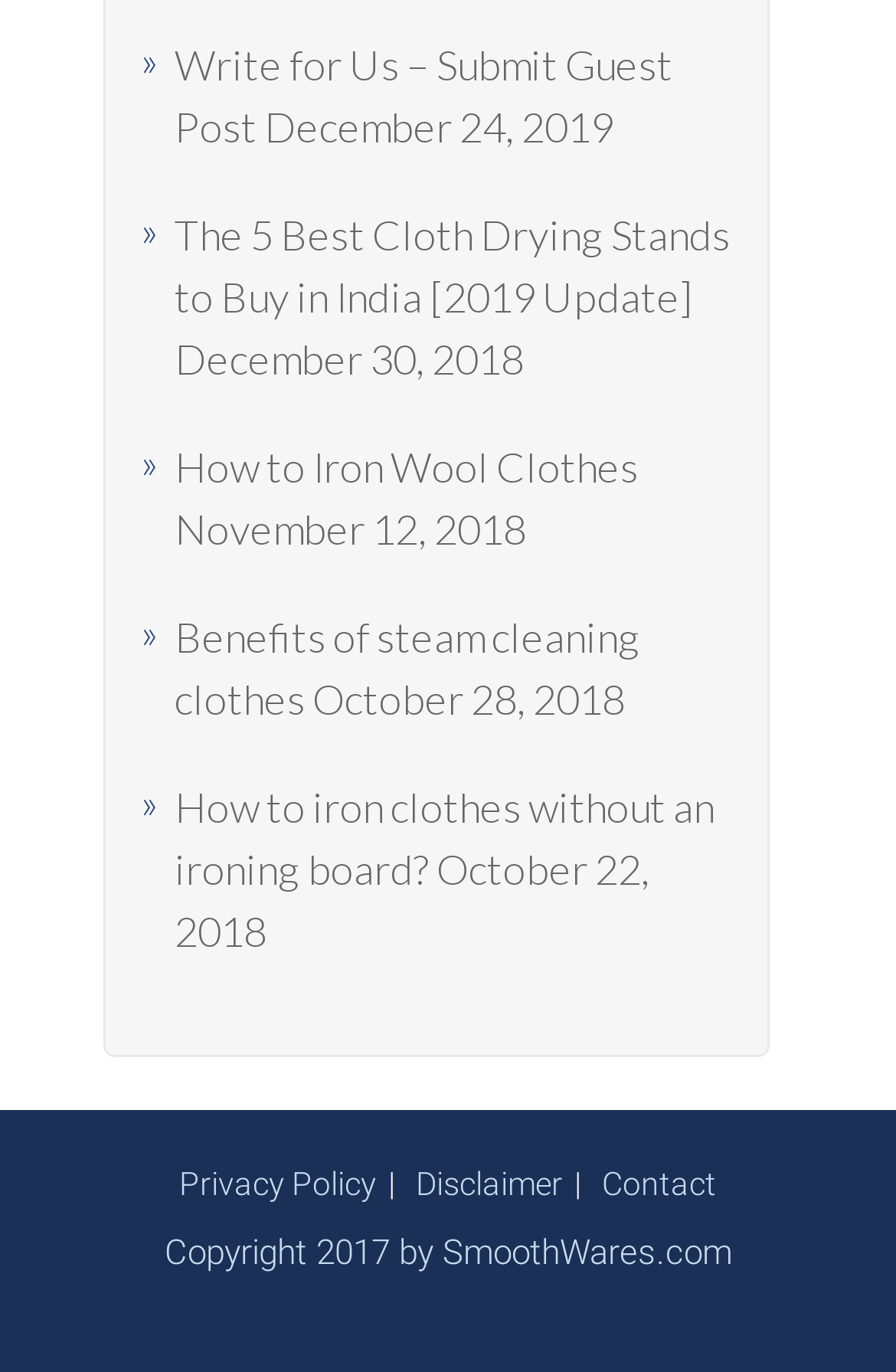Please identify the bounding box coordinates of the area that needs to be clicked to follow this instruction: "Submit a guest post".

[0.195, 0.029, 0.751, 0.111]